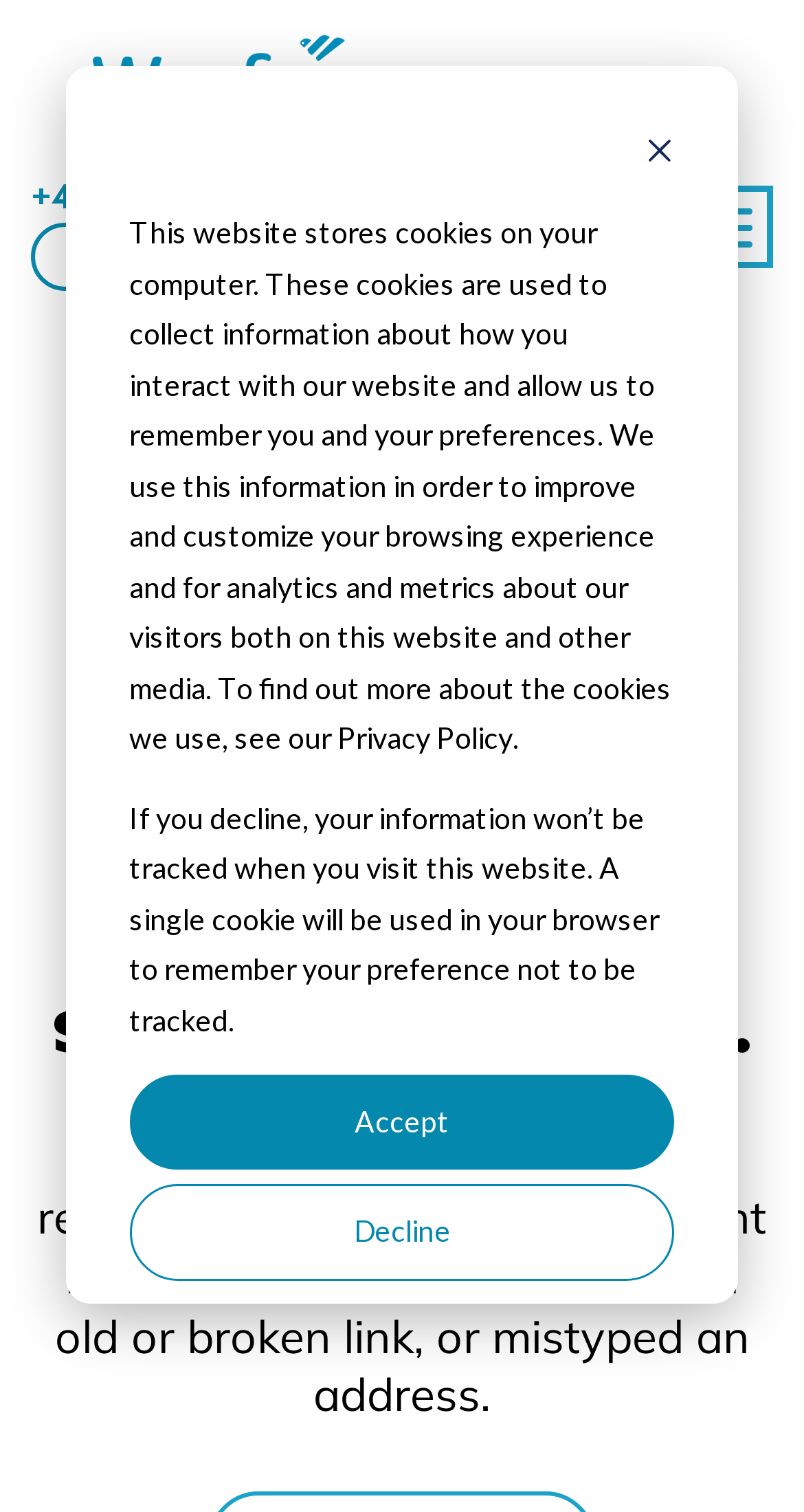What is the language of the webpage?
Based on the image content, provide your answer in one word or a short phrase.

English